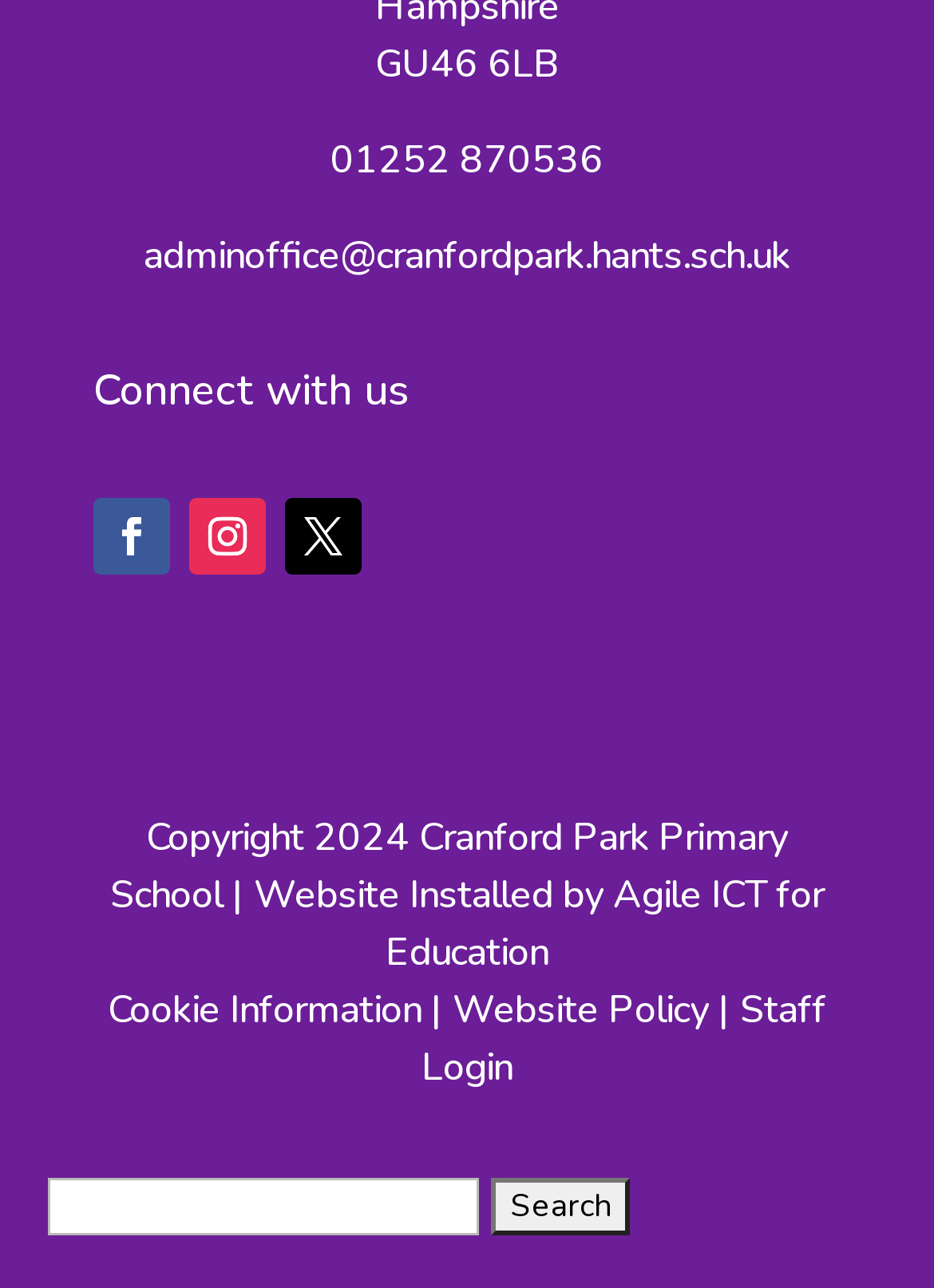Locate the bounding box coordinates of the segment that needs to be clicked to meet this instruction: "search for something".

[0.051, 0.907, 0.674, 0.96]